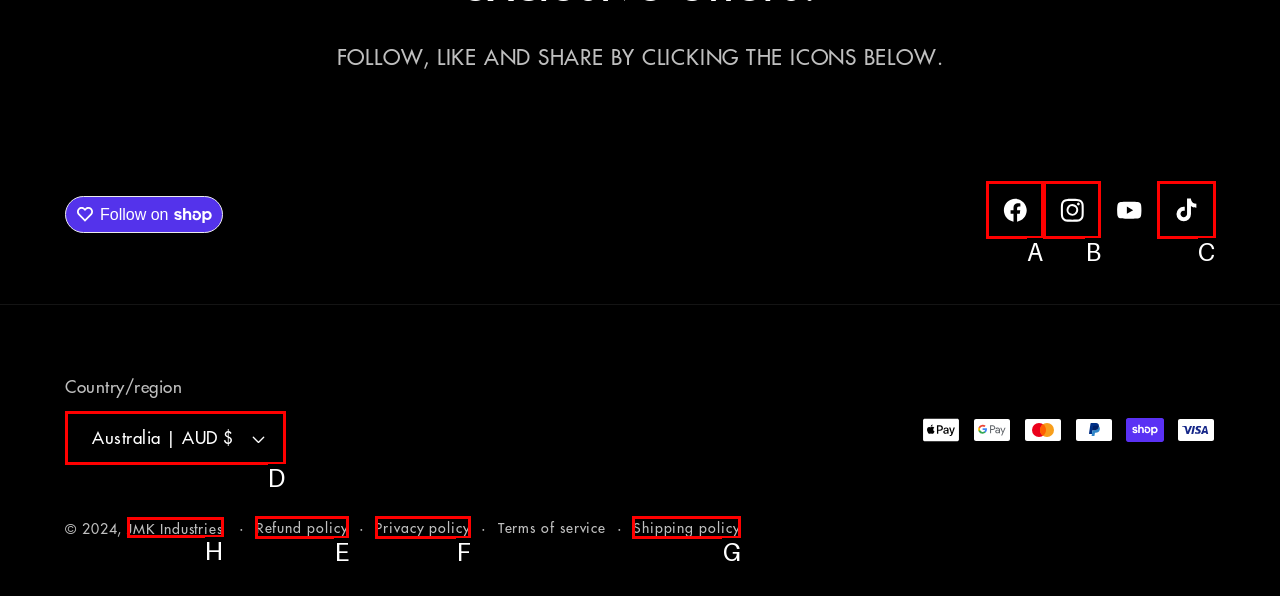Determine which HTML element to click on in order to complete the action: Select Australia | AUD $.
Reply with the letter of the selected option.

D